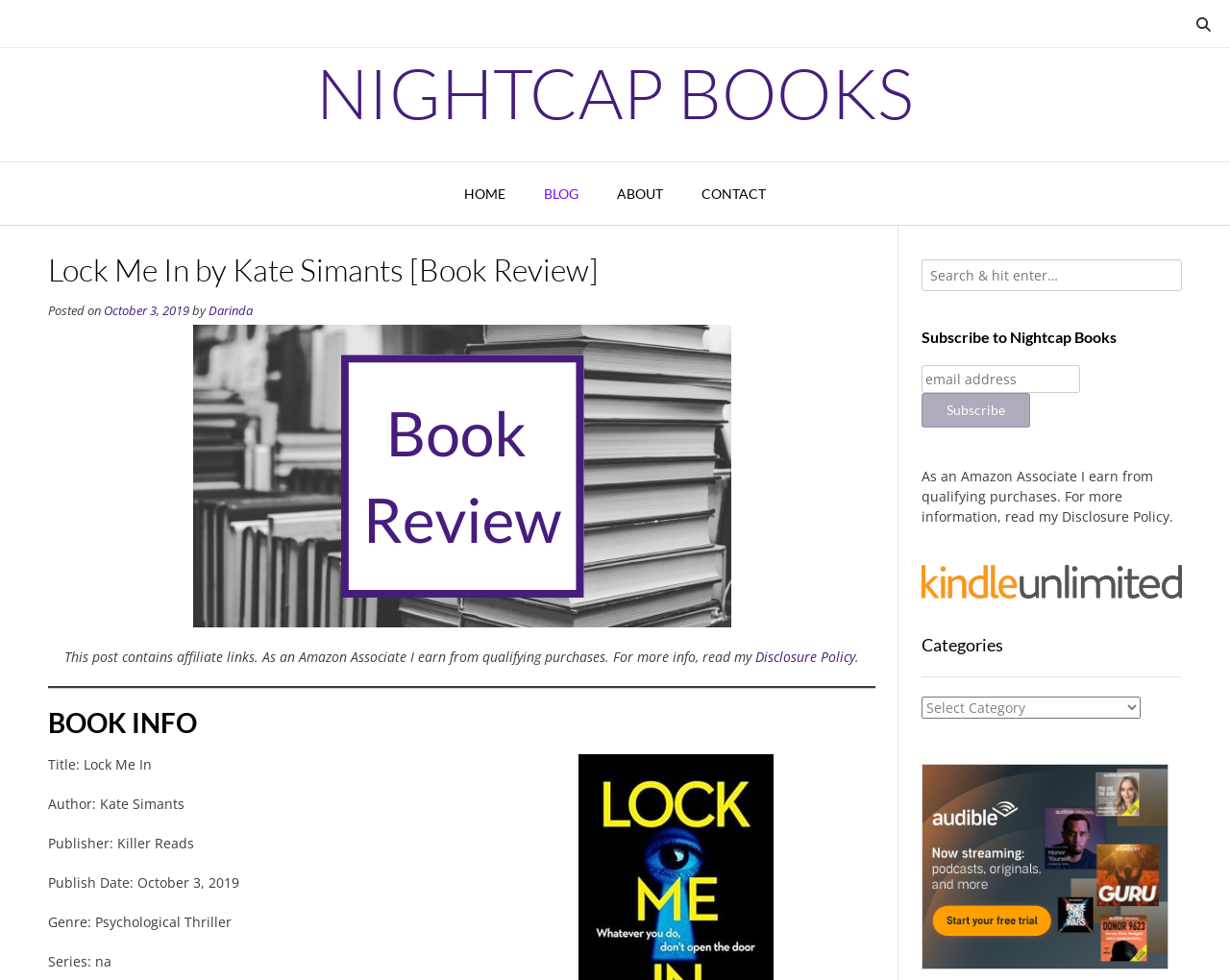Bounding box coordinates are given in the format (top-left x, top-left y, bottom-right x, bottom-right y). All values should be floating point numbers between 0 and 1. Provide the bounding box coordinate for the UI element described as: Blog

[0.427, 0.166, 0.486, 0.23]